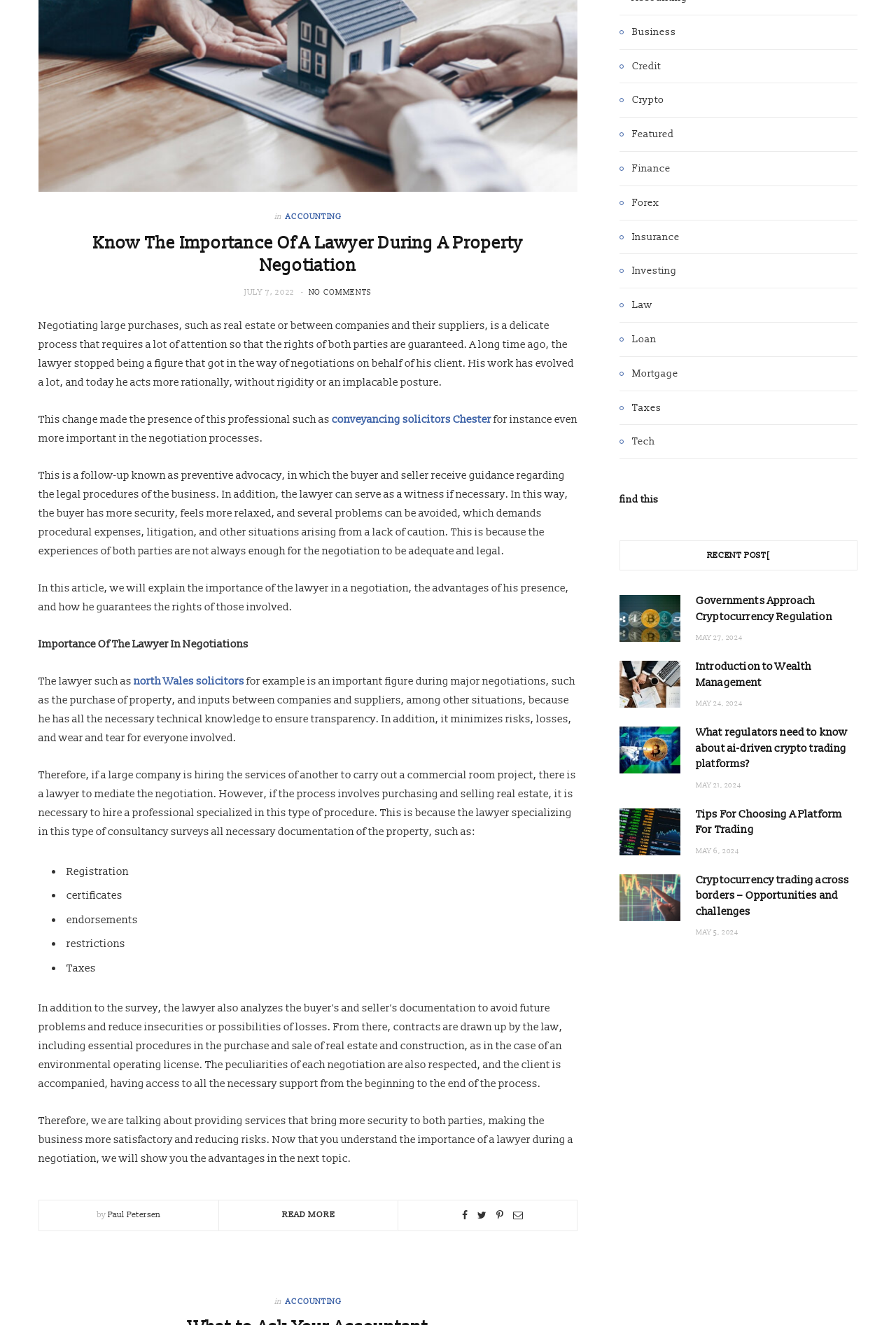Provide the bounding box coordinates for the UI element that is described as: "Accounting".

[0.319, 0.16, 0.381, 0.168]